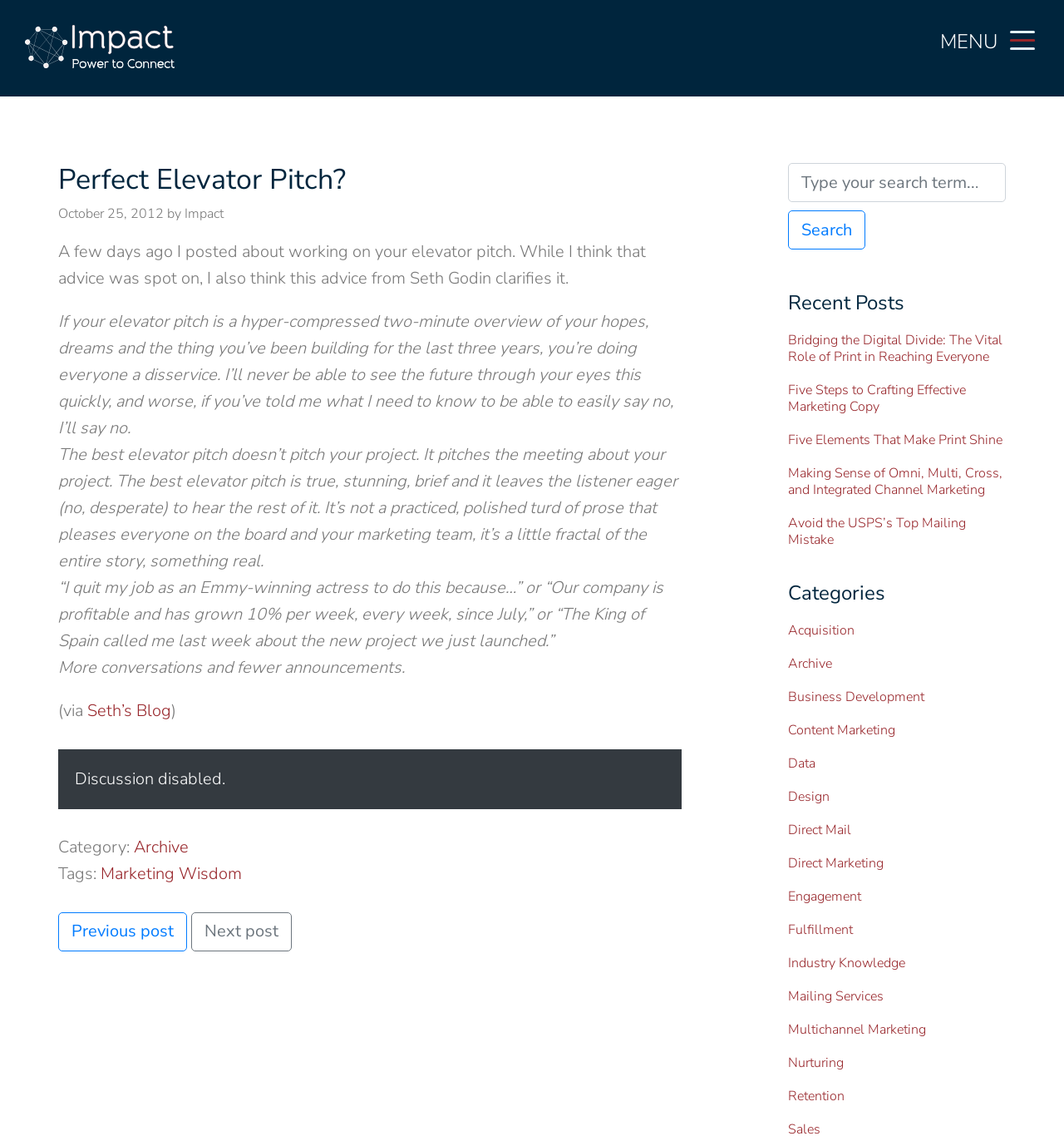Who wrote the article?
Answer with a single word or short phrase according to what you see in the image.

Impact